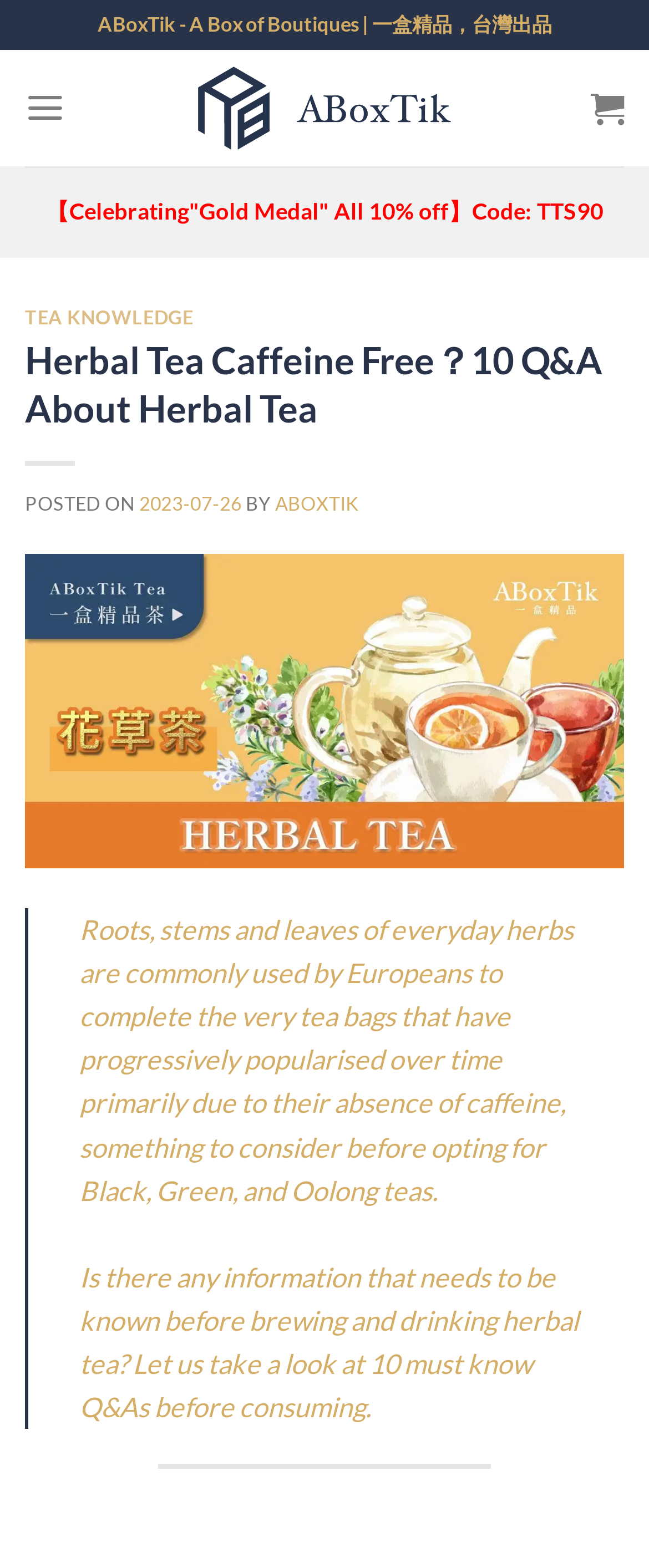Kindly determine the bounding box coordinates for the clickable area to achieve the given instruction: "Go to the top of the page".

[0.844, 0.654, 0.944, 0.696]